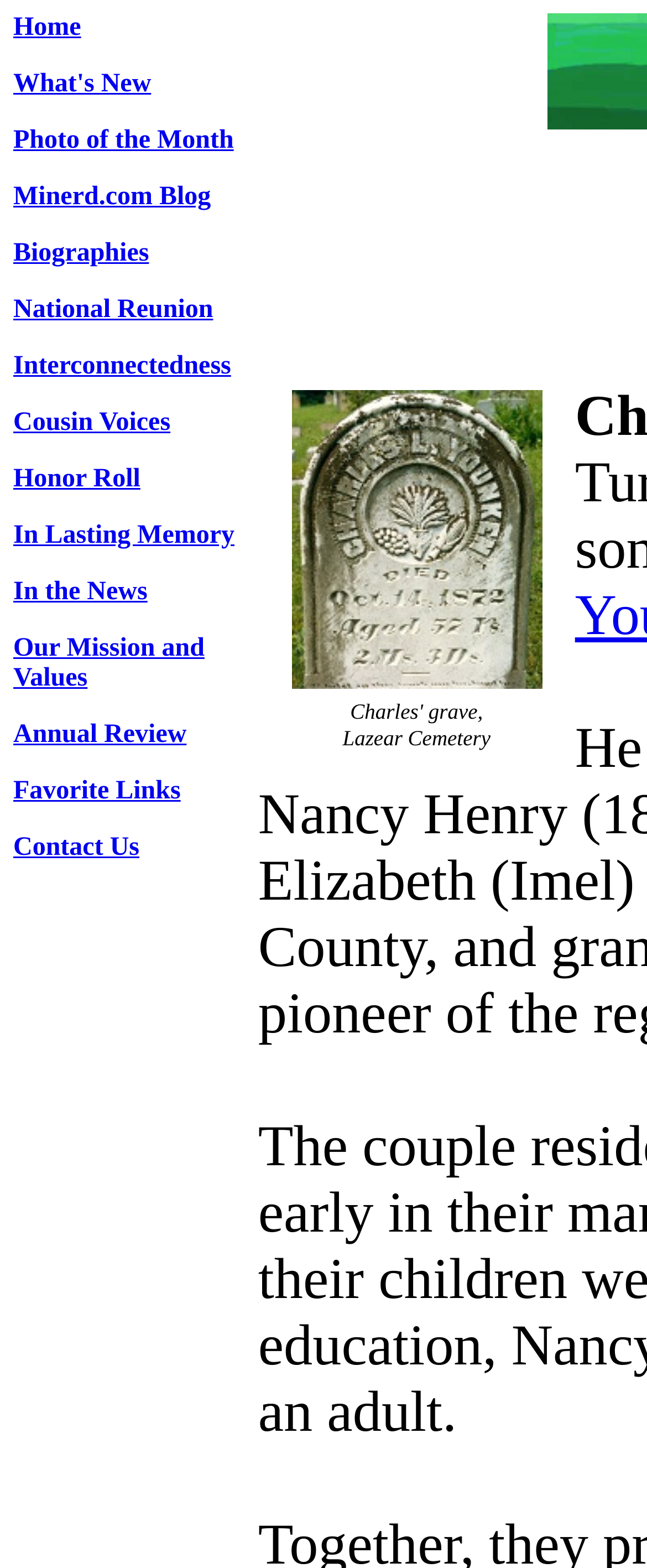What is the position of the 'Photo of the Month' link?
Ensure your answer is thorough and detailed.

I looked at the y1 and y2 coordinates of the link elements in the top navigation menu. The 'Photo of the Month' link has a y1 coordinate of 0.08, which is the third smallest y1 coordinate among the links.